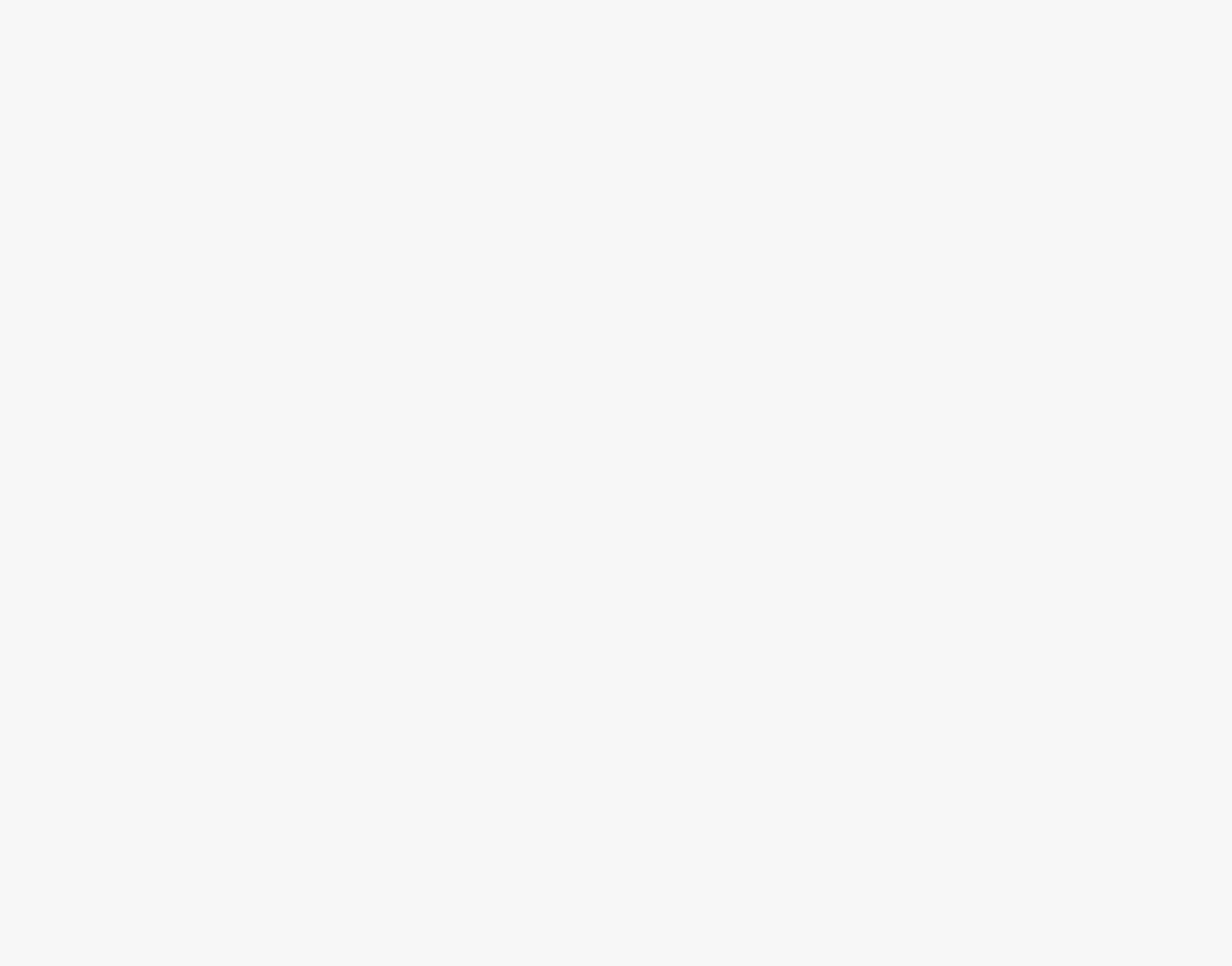Find the bounding box coordinates of the area to click in order to follow the instruction: "Visit the Directory".

[0.398, 0.871, 0.596, 0.89]